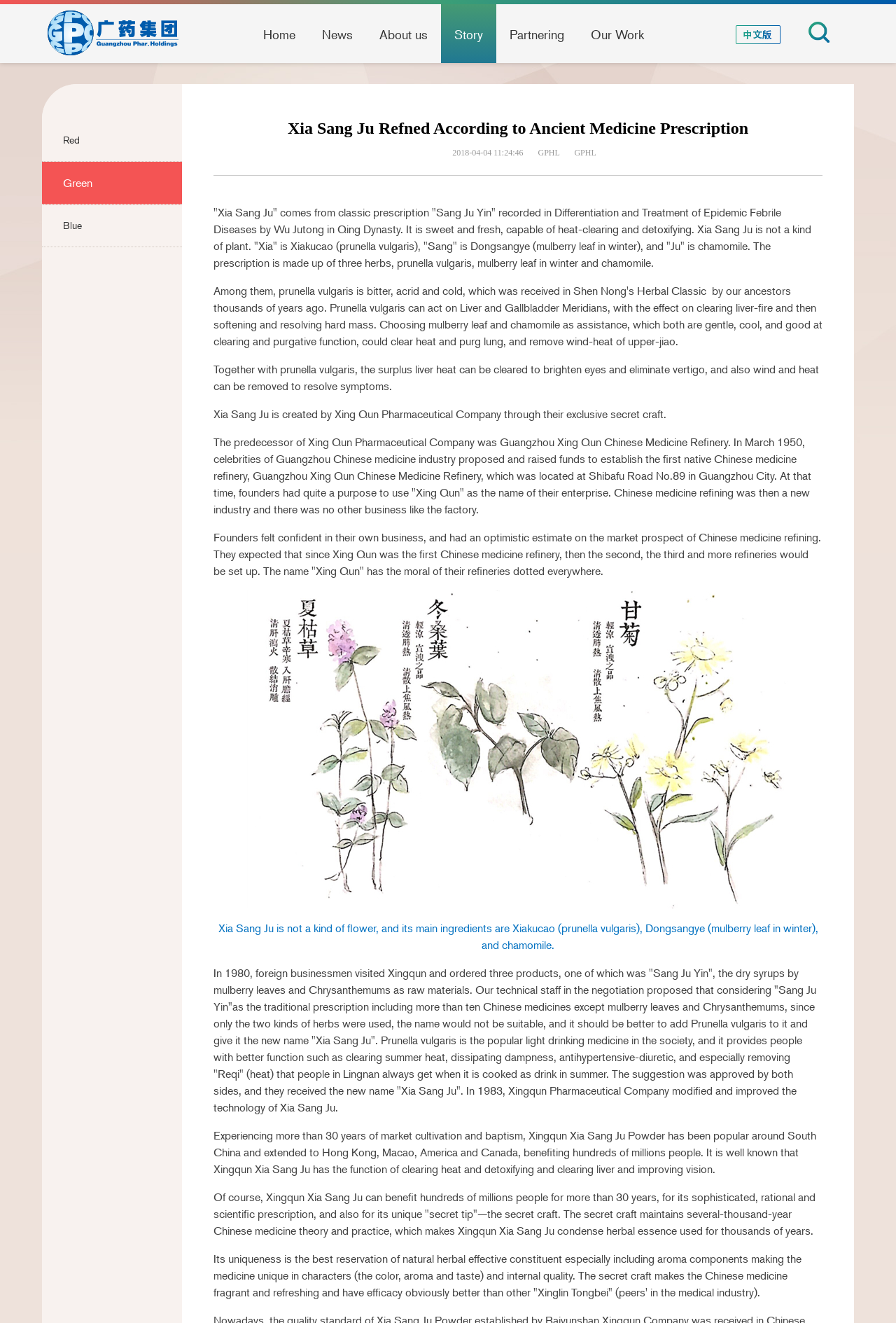Find the bounding box coordinates for the area that must be clicked to perform this action: "Click the image of Xia Sang Ju".

[0.276, 0.446, 0.88, 0.687]